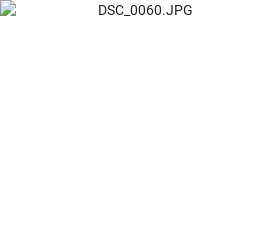Give a detailed account of what is happening in the image.

The image titled "DSC_0060.JPG" appears in the context of an event, likely related to a workshop or educational gathering, where attendees were actively engaged. This photo captures a moment that reflects the enthusiasm and involvement of participants, showcasing a memento from the event, possibly linked to their projects or learnings. The vibrant atmosphere hints at a collaborative spirit among students and teachers, emphasizing the significance of the workshop in fostering ongoing creativity and connection even after its conclusion. Such images serve as a visual reminder of the shared experiences and achievements within the Discovery Lab community.